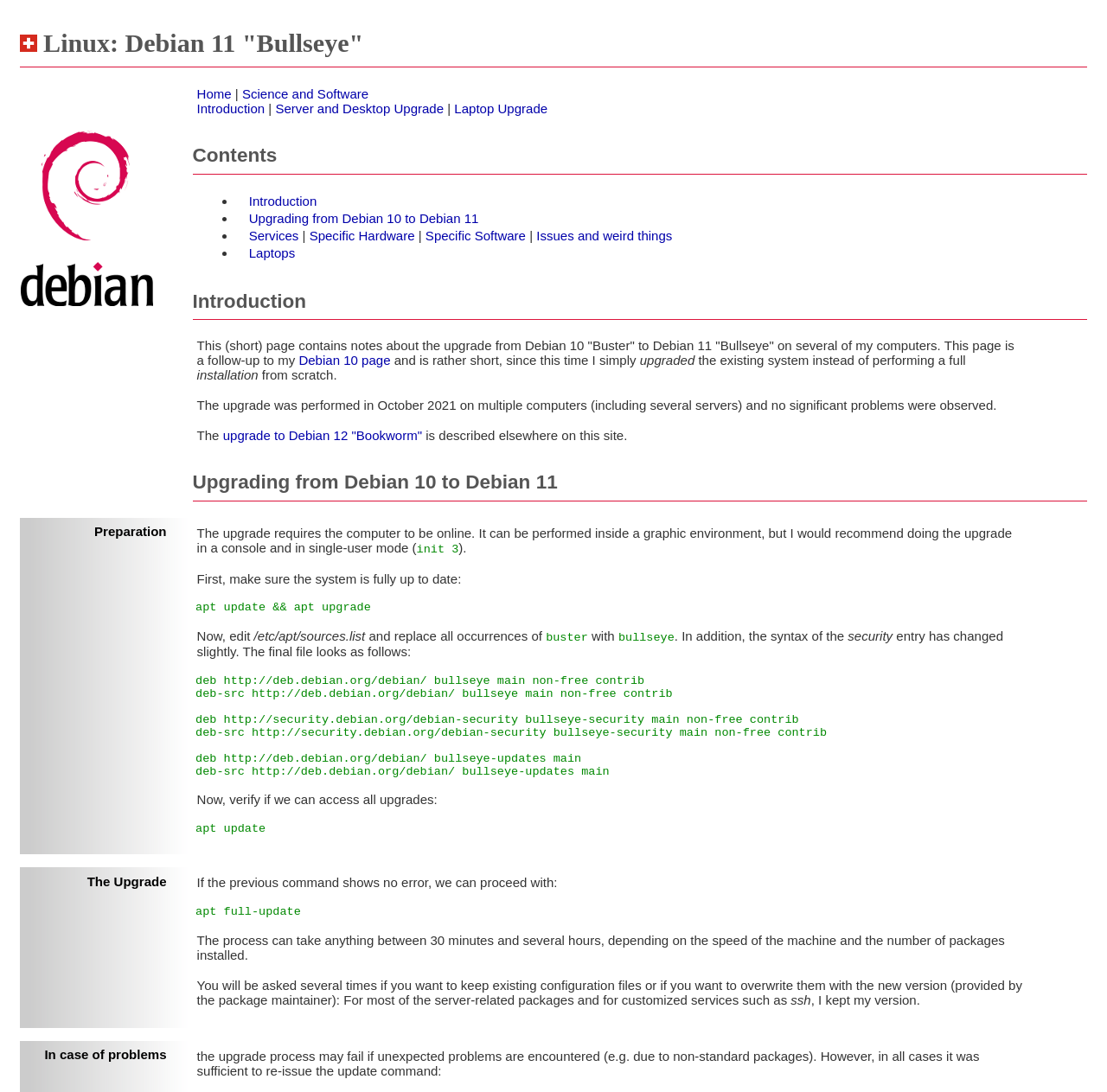Deliver a detailed narrative of the webpage's visual and textual elements.

This webpage is about upgrading from Debian 10 to Debian 11, specifically focusing on the author's experience with the process. At the top of the page, there is a heading "Linux: Debian 11 'Bullseye'" and a Debian logo image. Below the heading, there are several links to other pages, including "Home", "Science and Software", "Introduction", "Server and Desktop Upgrade", and "Laptop Upgrade".

The main content of the page is divided into several sections, each with its own heading. The first section is "Contents", which lists the topics covered on the page, including "Introduction", "Upgrading from Debian 10 to Debian 11", "Services", "Specific Hardware", "Specific Software", "Issues and weird things", and "Laptops".

The "Introduction" section provides a brief overview of the page, stating that it contains notes about the author's experience upgrading from Debian 10 to Debian 11 on several computers. The author mentions that the upgrade was performed in October 2021 and that no significant problems were observed.

The "Upgrading from Debian 10 to Debian 11" section provides a step-by-step guide on how to perform the upgrade. It starts with a preparation phase, where the user is advised to make sure the system is fully up to date and to edit the `/etc/apt/sources.list` file to replace all occurrences of "buster" with "bullseye". The section then describes the upgrade process, including the commands to run and the expected output.

The page also includes a section on "The Upgrade" itself, which provides more details on the upgrade process, including the time it takes and the potential issues that may arise. There is also a section on "In case of problems", which provides troubleshooting tips in case the upgrade process fails.

Throughout the page, there are several links to other pages, including a link to a page about upgrading to Debian 12 "Bookworm". The page also includes several static text elements, including code snippets and configuration files. Overall, the page provides a detailed guide on how to upgrade from Debian 10 to Debian 11, based on the author's personal experience.